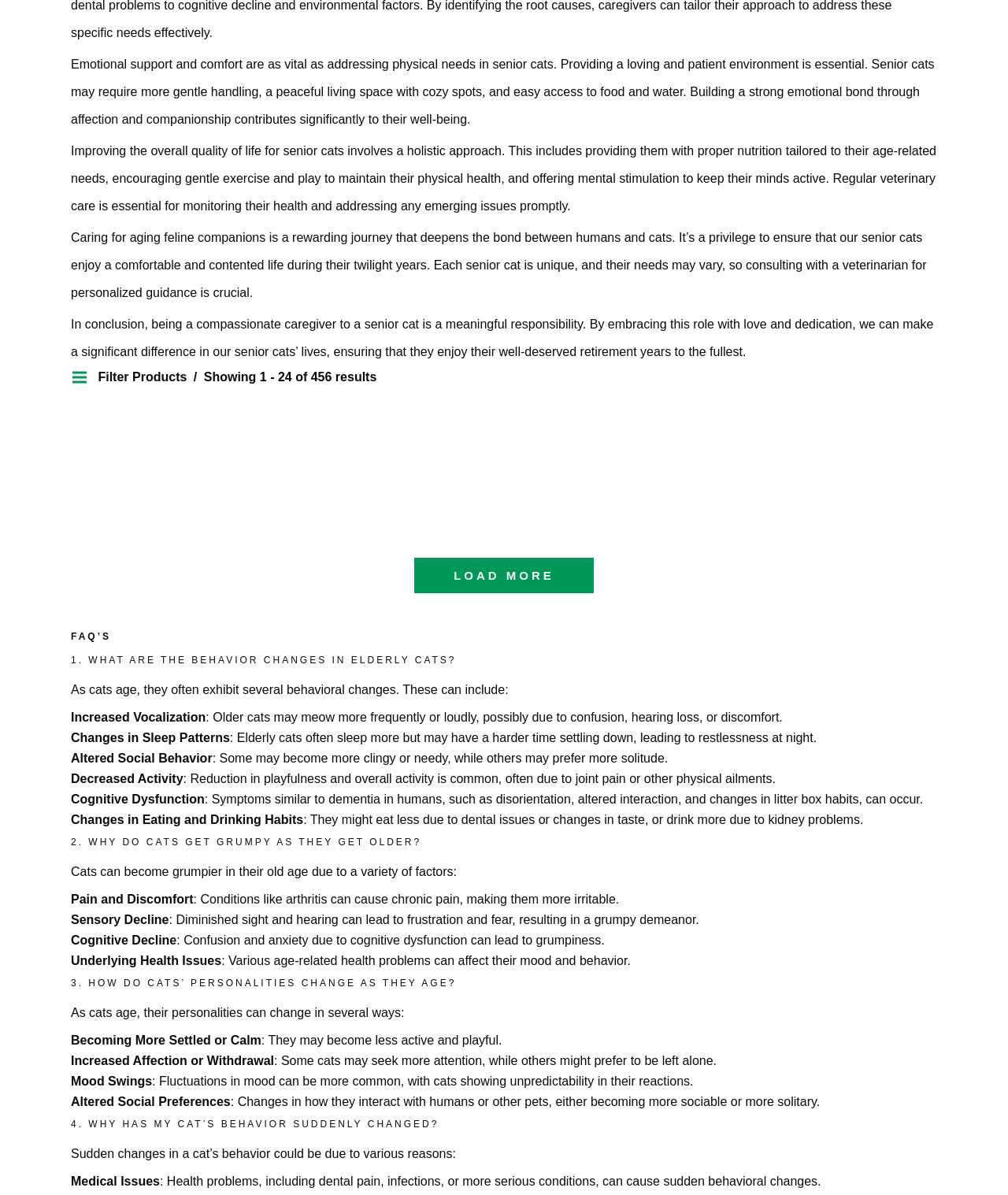Please provide a comprehensive response to the question below by analyzing the image: 
How many weeks until the Maine Coon Royal De Luxe Plus is expected to be available?

I found the expected availability of the Maine Coon Royal De Luxe Plus by looking for the text that says 'Expected 15 weeks 5 days' next to the product name. This is the expected availability of the product.